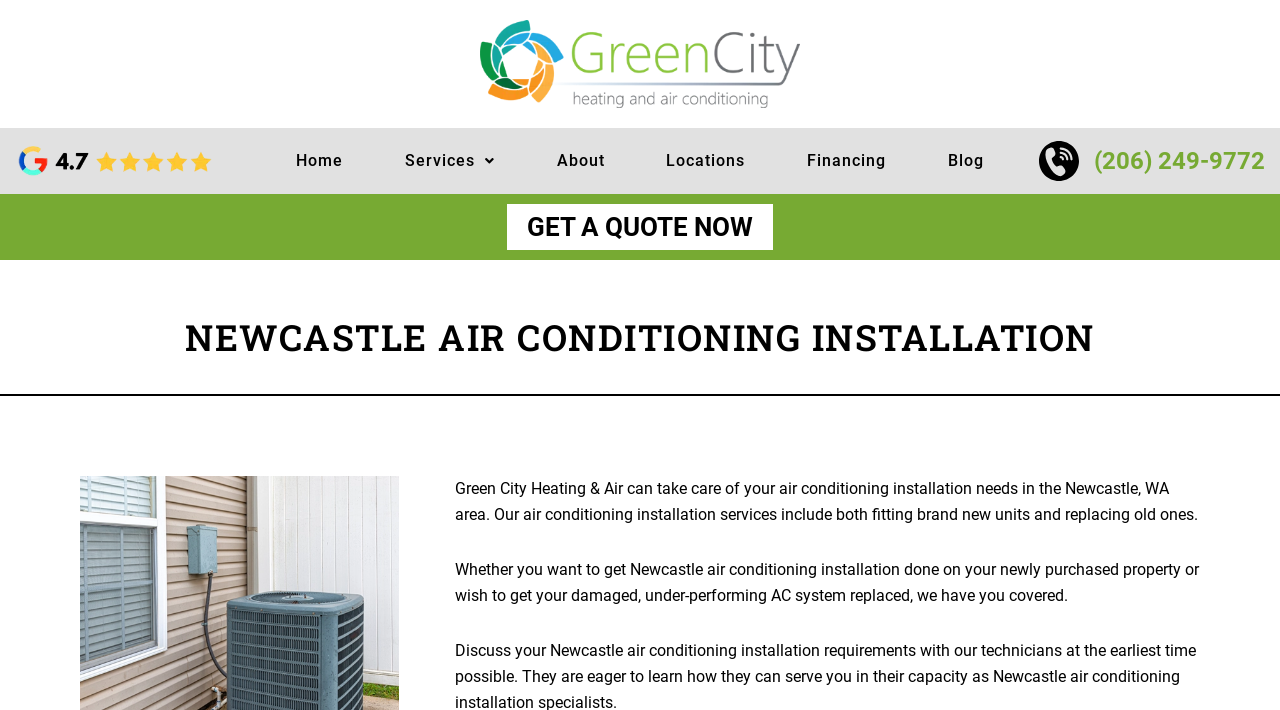Reply to the question with a single word or phrase:
What can be replaced by the company?

Old AC system